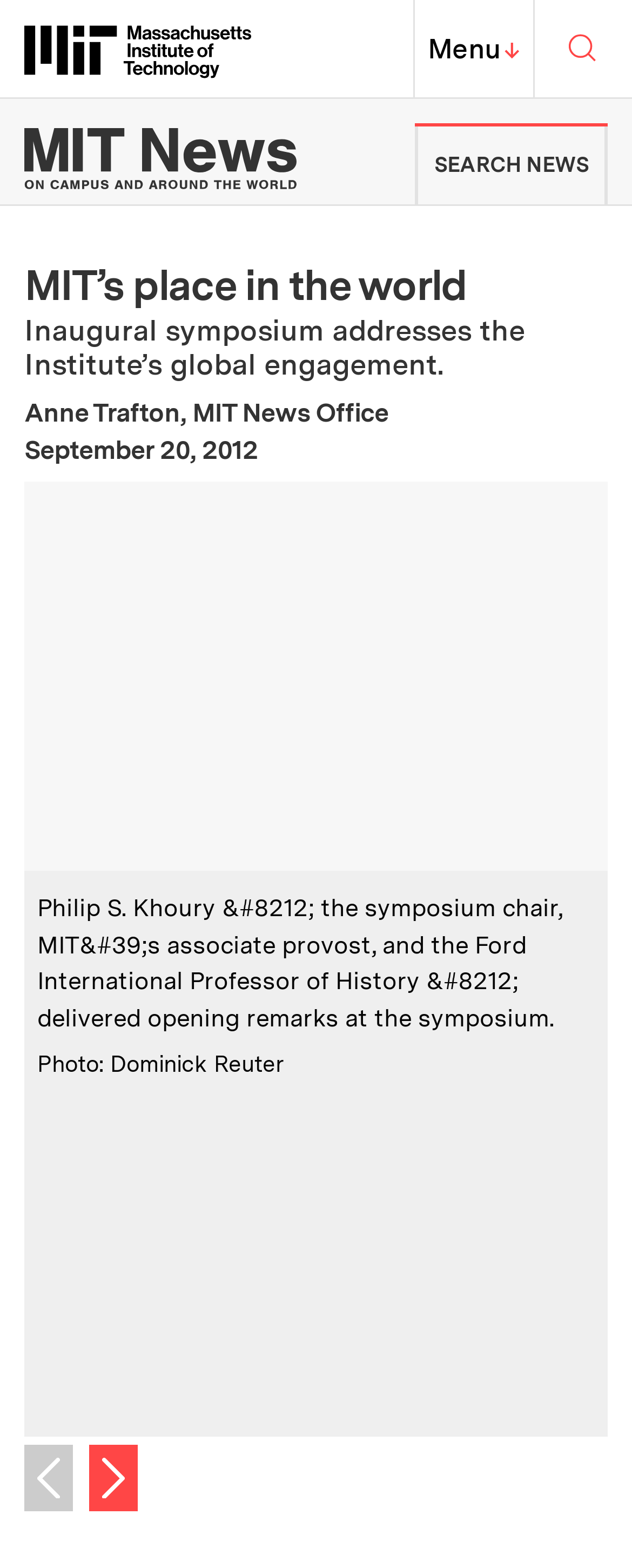Using the information from the screenshot, answer the following question thoroughly:
Who delivered the opening remarks at the symposium?

The information about who delivered the opening remarks can be found in the caption of the image, which says 'Philip S. Khoury — the symposium chair, MIT’s associate provost, and the Ford International Professor of History — delivered opening remarks at the symposium.'.